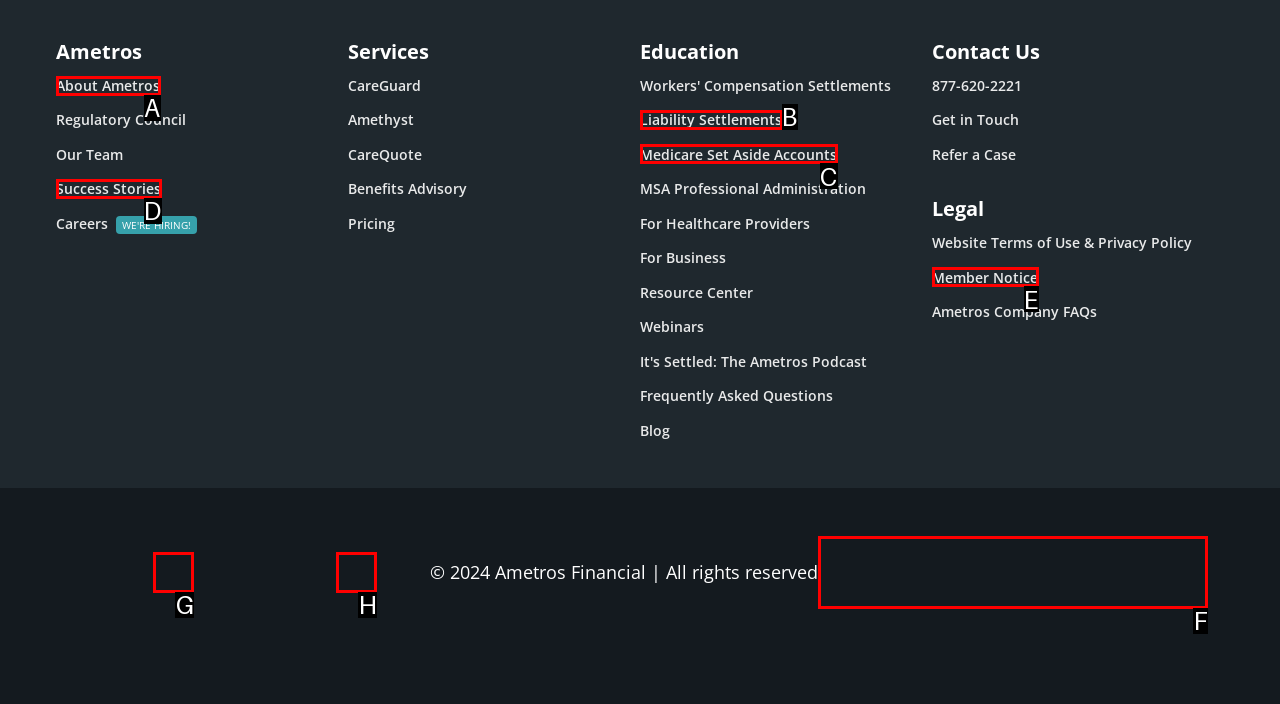Determine the letter of the element you should click to carry out the task: Click on About Ametros
Answer with the letter from the given choices.

A